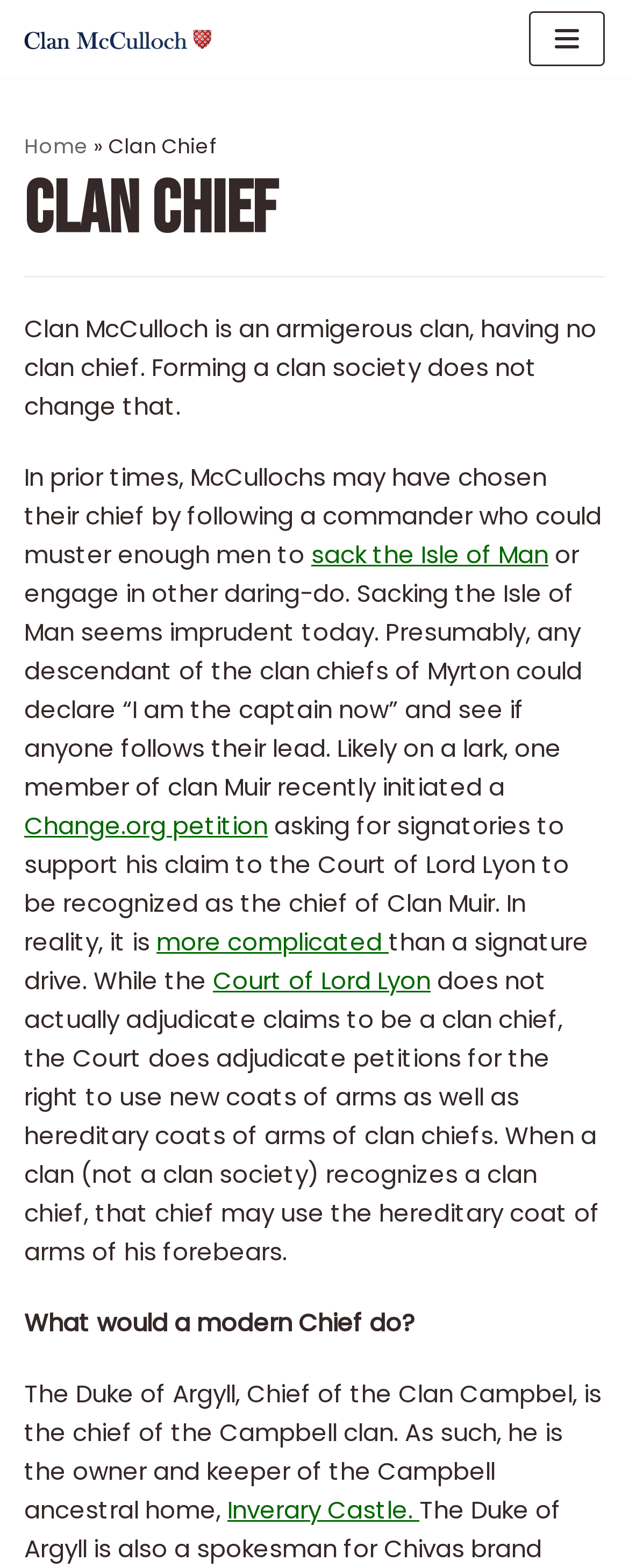Highlight the bounding box coordinates of the element you need to click to perform the following instruction: "Click on Submit."

None